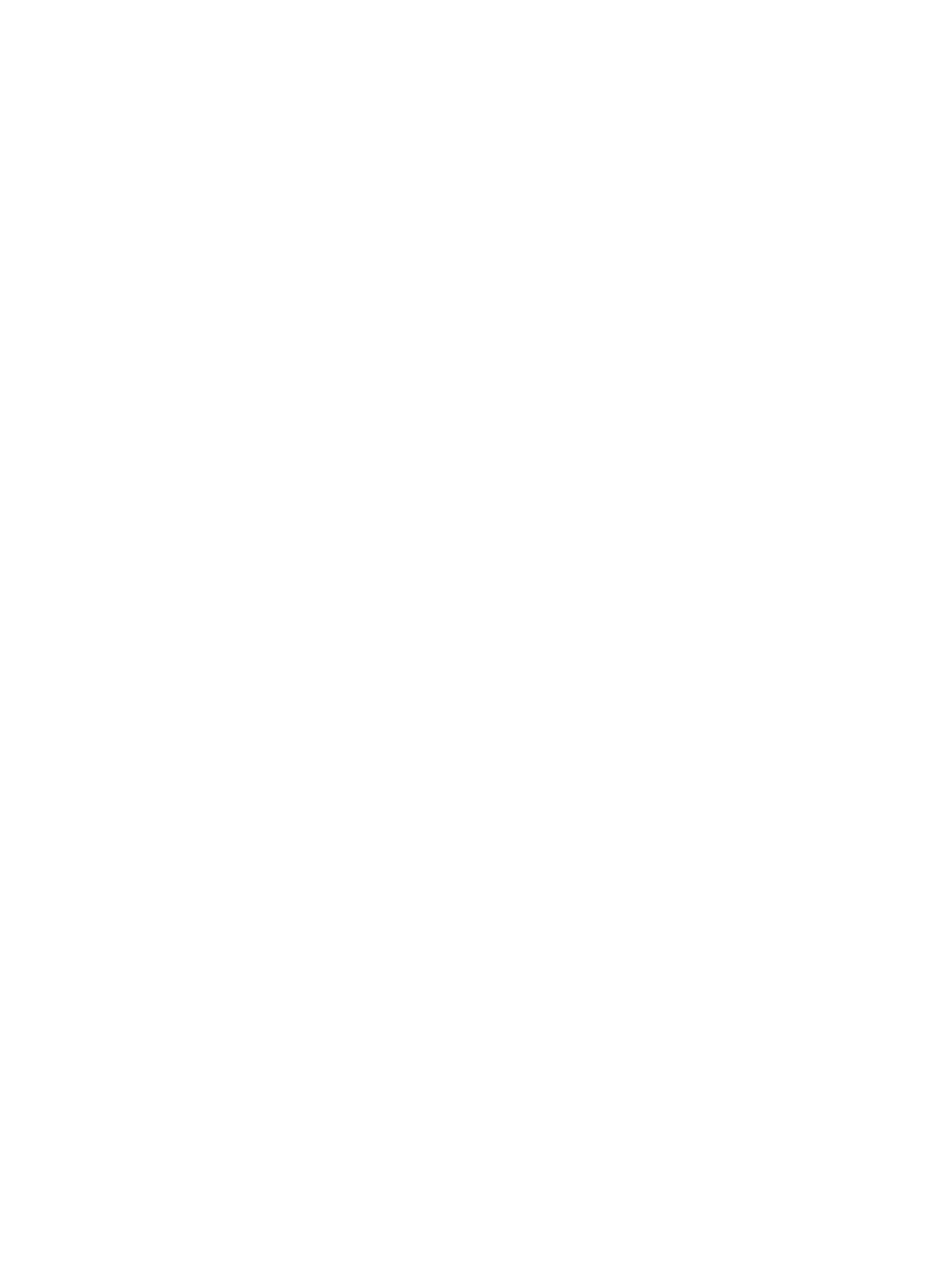Using the description "weight loss", predict the bounding box of the relevant HTML element.

None